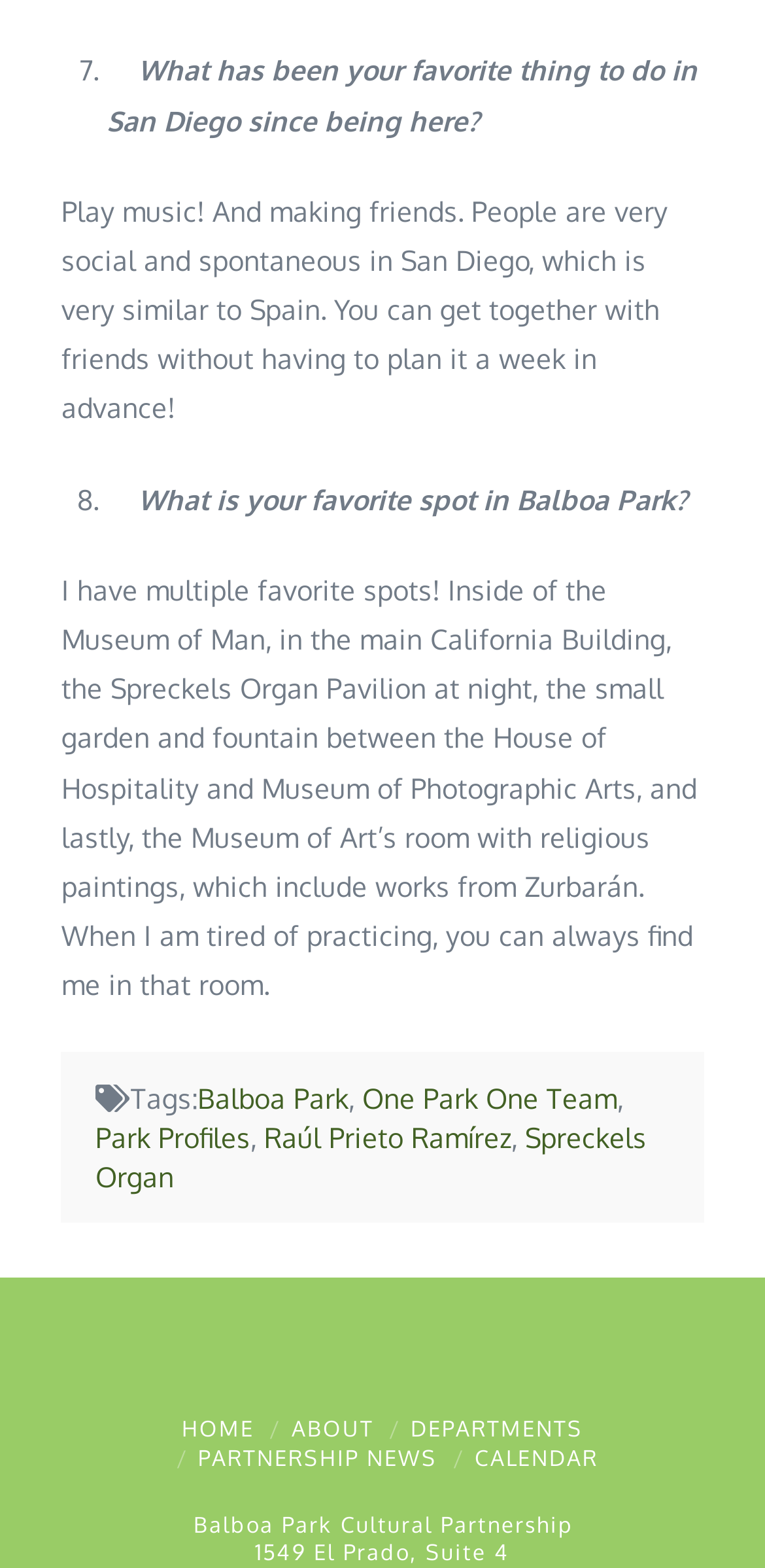Please identify the bounding box coordinates of the area that needs to be clicked to follow this instruction: "Click on the 'HOME' link".

[0.237, 0.903, 0.332, 0.92]